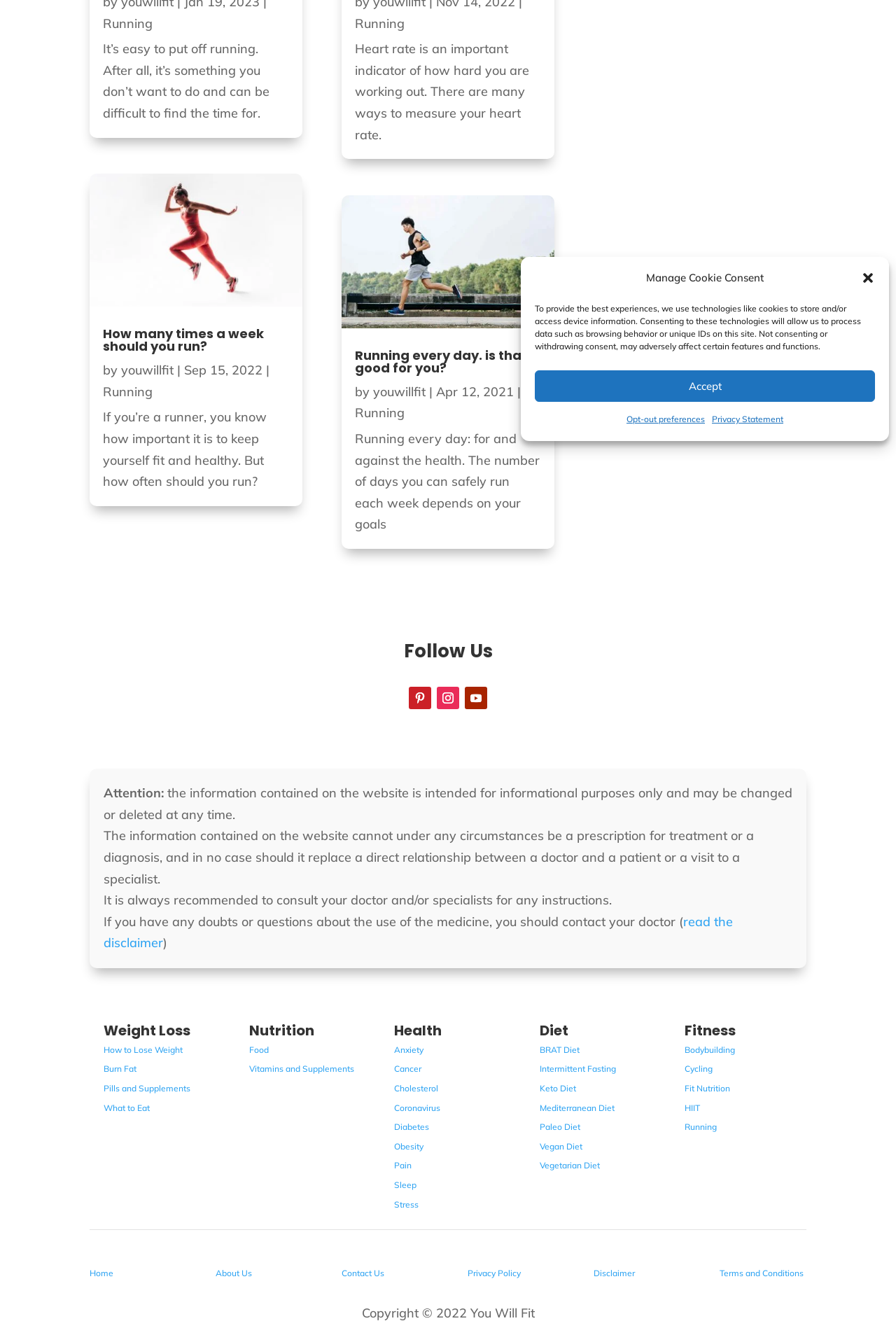Give the bounding box coordinates for the element described by: "PhilHealth Contribution Rates for 2024".

None